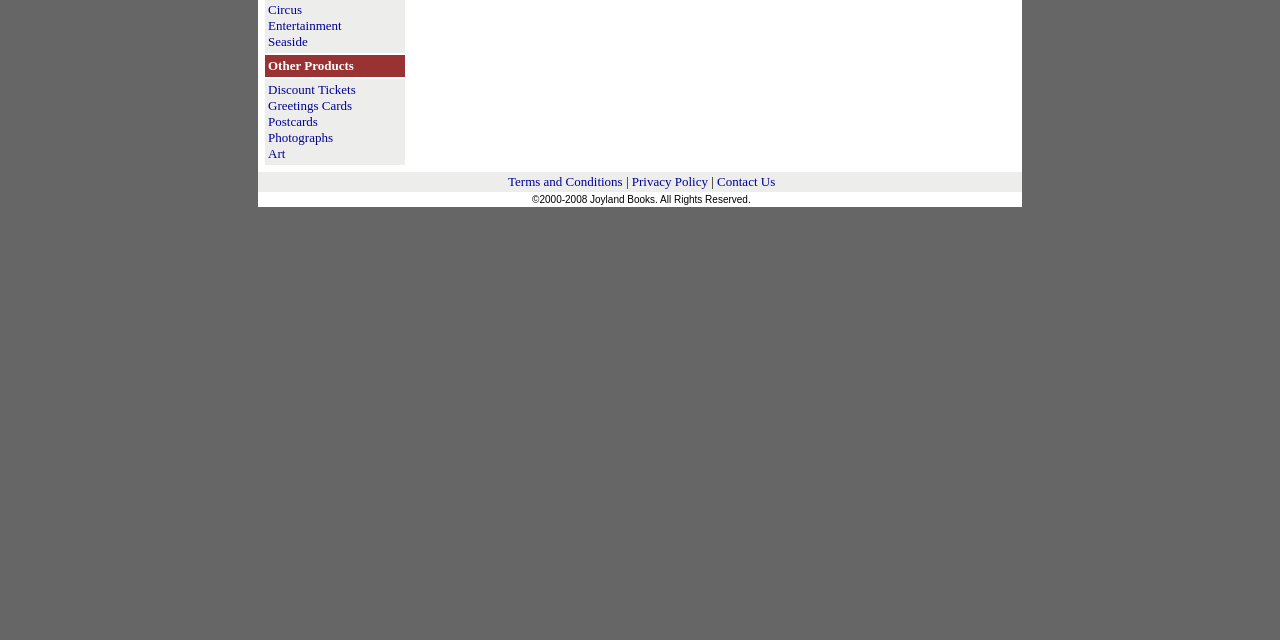Based on the element description "Terms and Conditions", predict the bounding box coordinates of the UI element.

[0.397, 0.272, 0.486, 0.295]